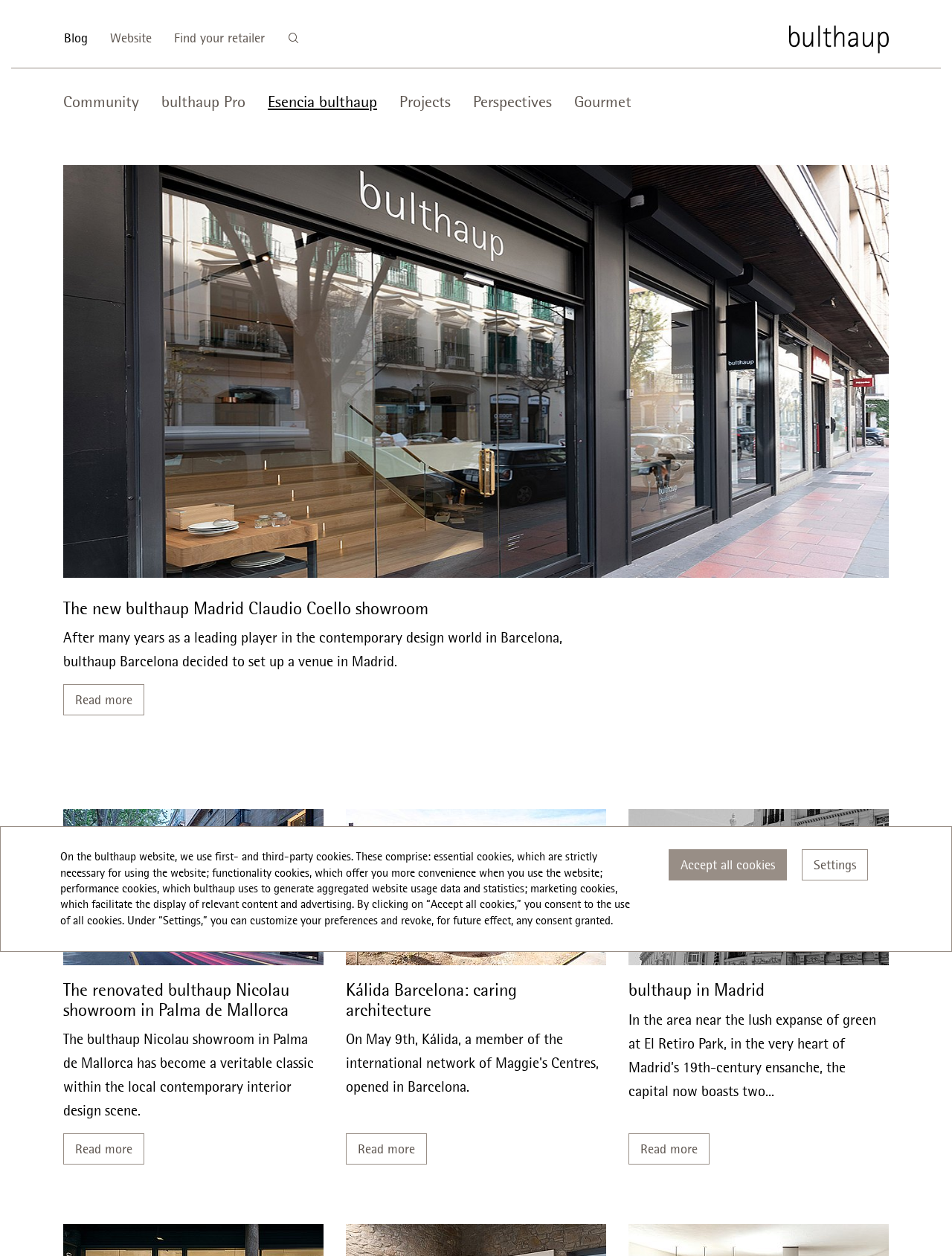Locate the bounding box coordinates of the area to click to fulfill this instruction: "Click on the 'Blog' link". The bounding box should be presented as four float numbers between 0 and 1, in the order [left, top, right, bottom].

[0.067, 0.012, 0.104, 0.048]